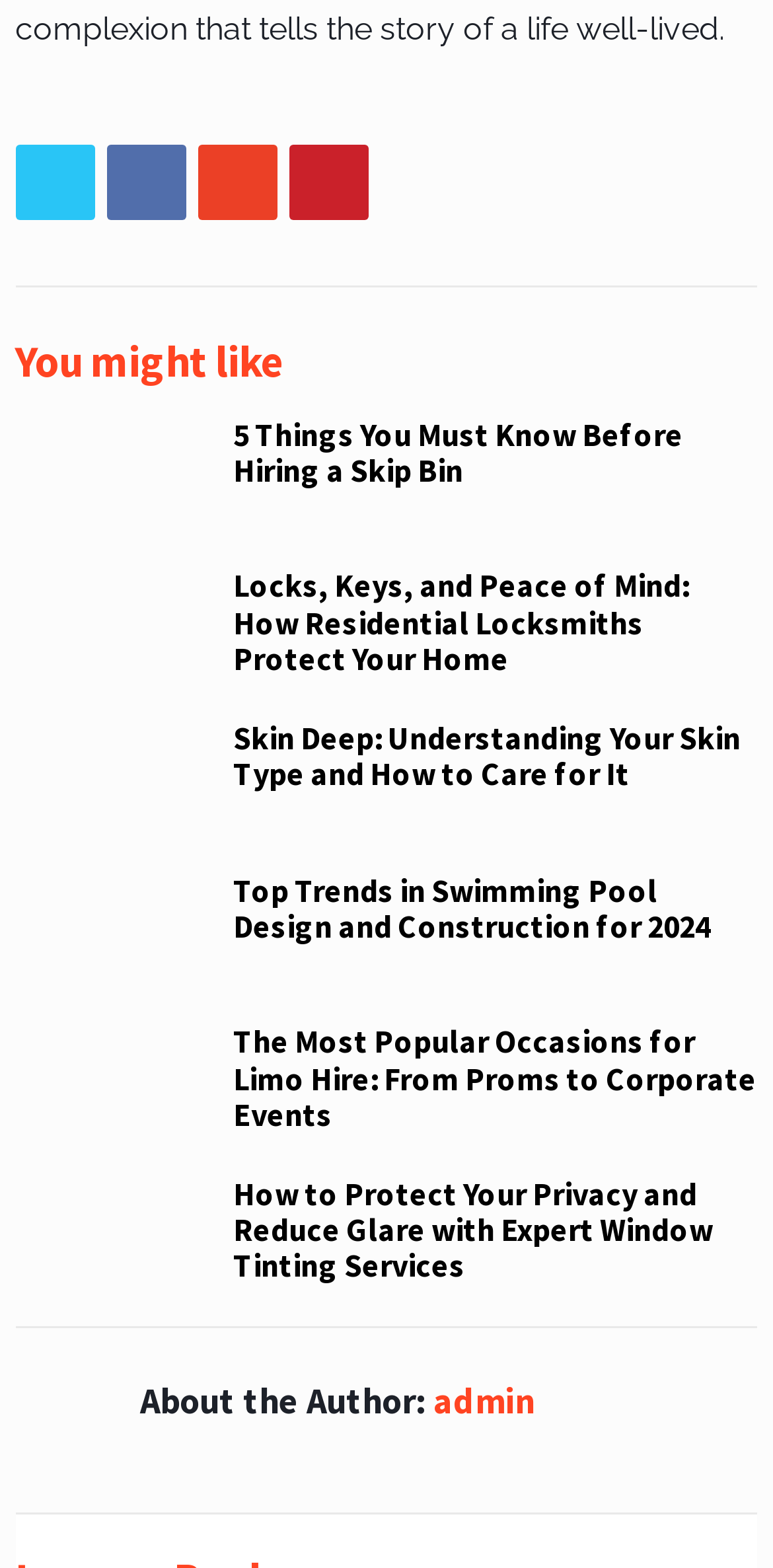What is the title of the first article?
Using the details shown in the screenshot, provide a comprehensive answer to the question.

I examined the webpage and found a section with a heading that says 'You might like'. Below this heading, I saw a list of articles. The first article has a heading and a link with the same text, which is '5 Things You Must Know Before Hiring a Skip Bin'.